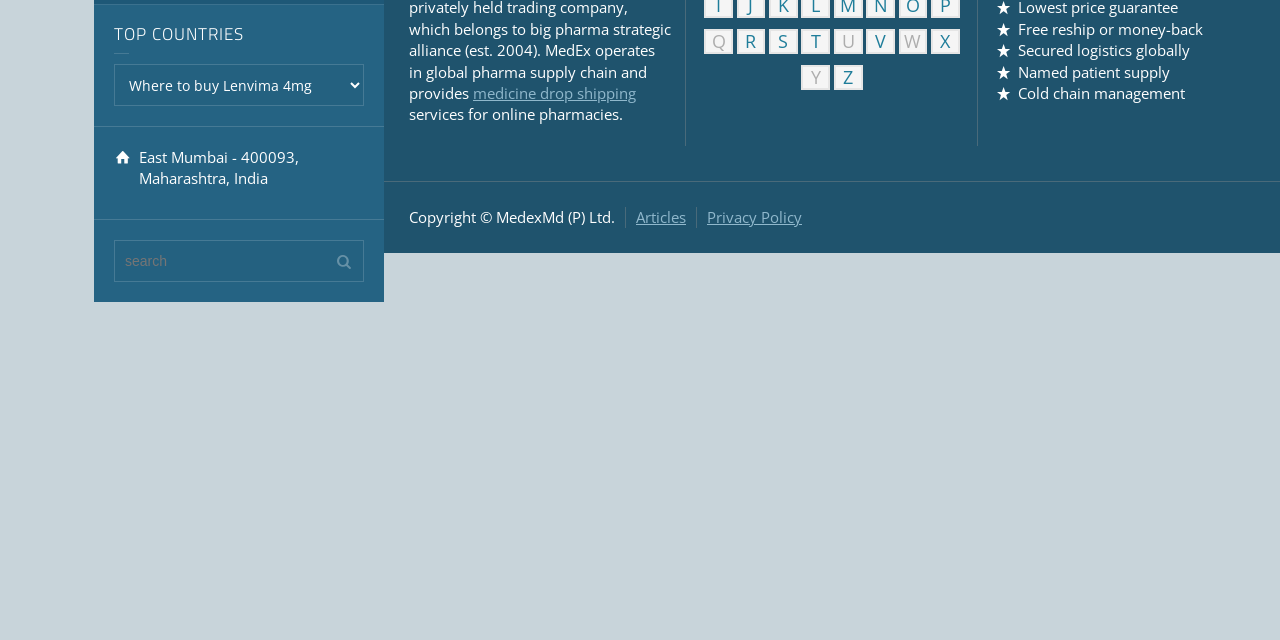Provide the bounding box coordinates of the HTML element described as: "medicine drop shipping". The bounding box coordinates should be four float numbers between 0 and 1, i.e., [left, top, right, bottom].

[0.37, 0.13, 0.497, 0.161]